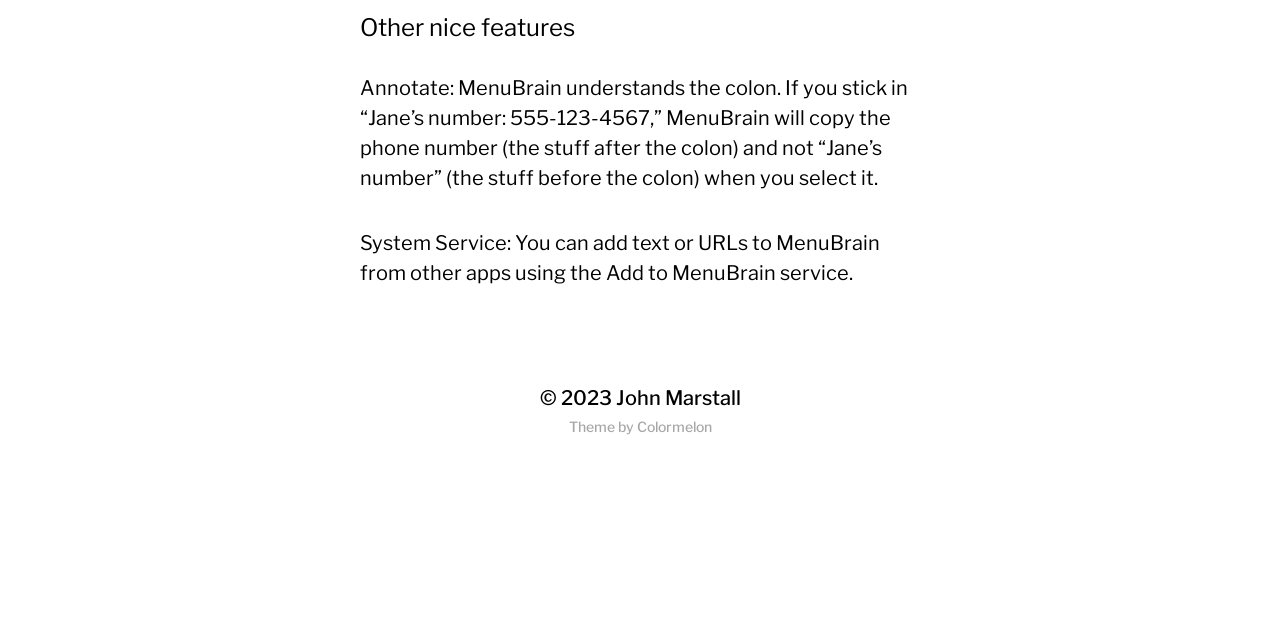Given the element description Colormelon, identify the bounding box coordinates for the UI element on the webpage screenshot. The format should be (top-left x, top-left y, bottom-right x, bottom-right y), with values between 0 and 1.

[0.497, 0.653, 0.556, 0.681]